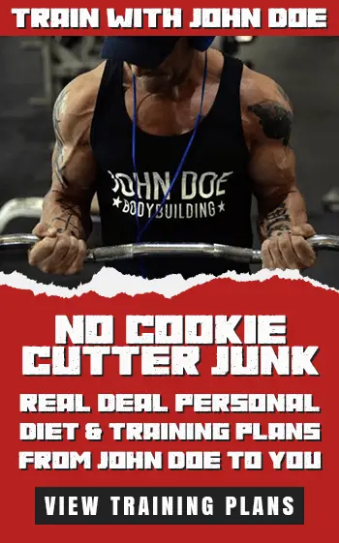Explain the image in a detailed and descriptive way.

The image features a strong, muscular individual engaged in an intense workout, gripping a barbell with focused determination. He sports a sleeveless black tank top that prominently displays the name "JOHN DOE BODYBUILDING." The background hints at a gym environment, suggesting a setting dedicated to fitness and strength training.

Overlaying this image is bold text that emphasizes a no-nonsense approach to fitness coaching: "NO COOKIE CUTTER JUNK," indicating that personalized and tailored diet and training plans are available. The tagline encourages individuals seeking genuine workout solutions that cater to their unique needs, rather than generic programs. 

At the bottom, a call-to-action, "VIEW TRAINING PLANS," invites viewers to engage further and explore the offerings available from John Doe, reinforcing the idea of bespoke fitness solutions for serious athletes and fitness enthusiasts alike. The overall design employs striking red and white colors, creating an eye-catching contrast that draws attention to the message and imagery.